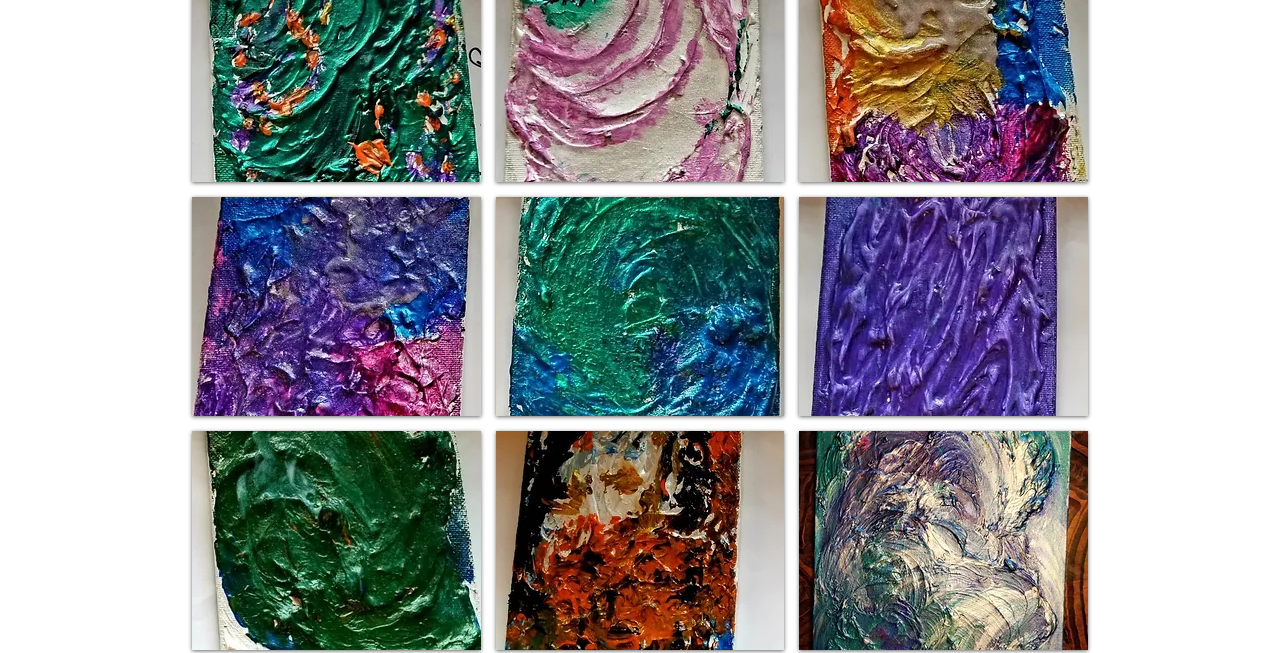By analyzing the image, answer the following question with a detailed response: What is the purpose of the buttons?

The purpose of the buttons can be determined by reading the descriptions of the buttons, which all have the property 'hasPopup: menu', indicating that they are used to access menus.